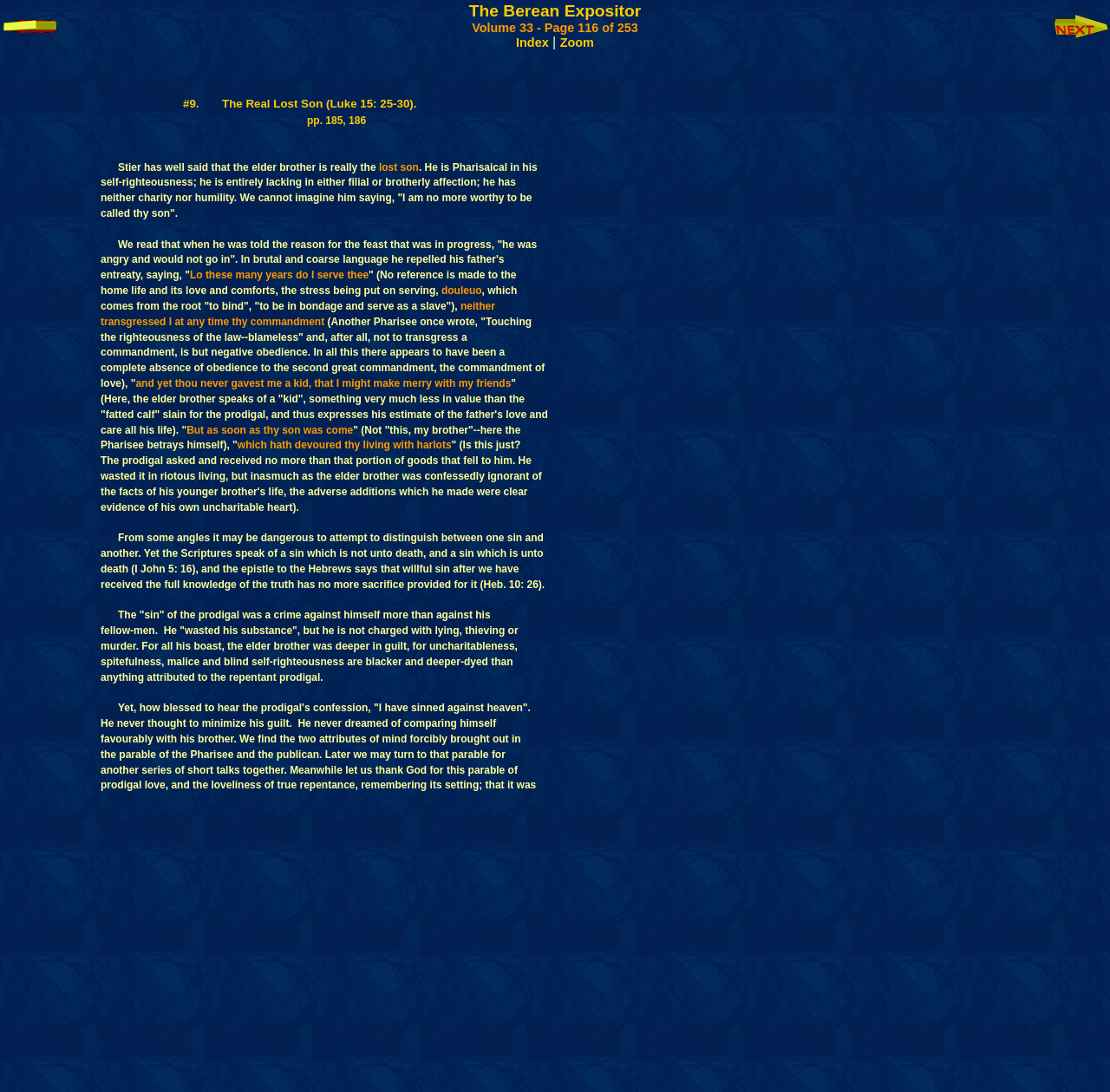Identify the bounding box coordinates for the UI element mentioned here: "Zoom". Provide the coordinates as four float values between 0 and 1, i.e., [left, top, right, bottom].

[0.504, 0.033, 0.535, 0.045]